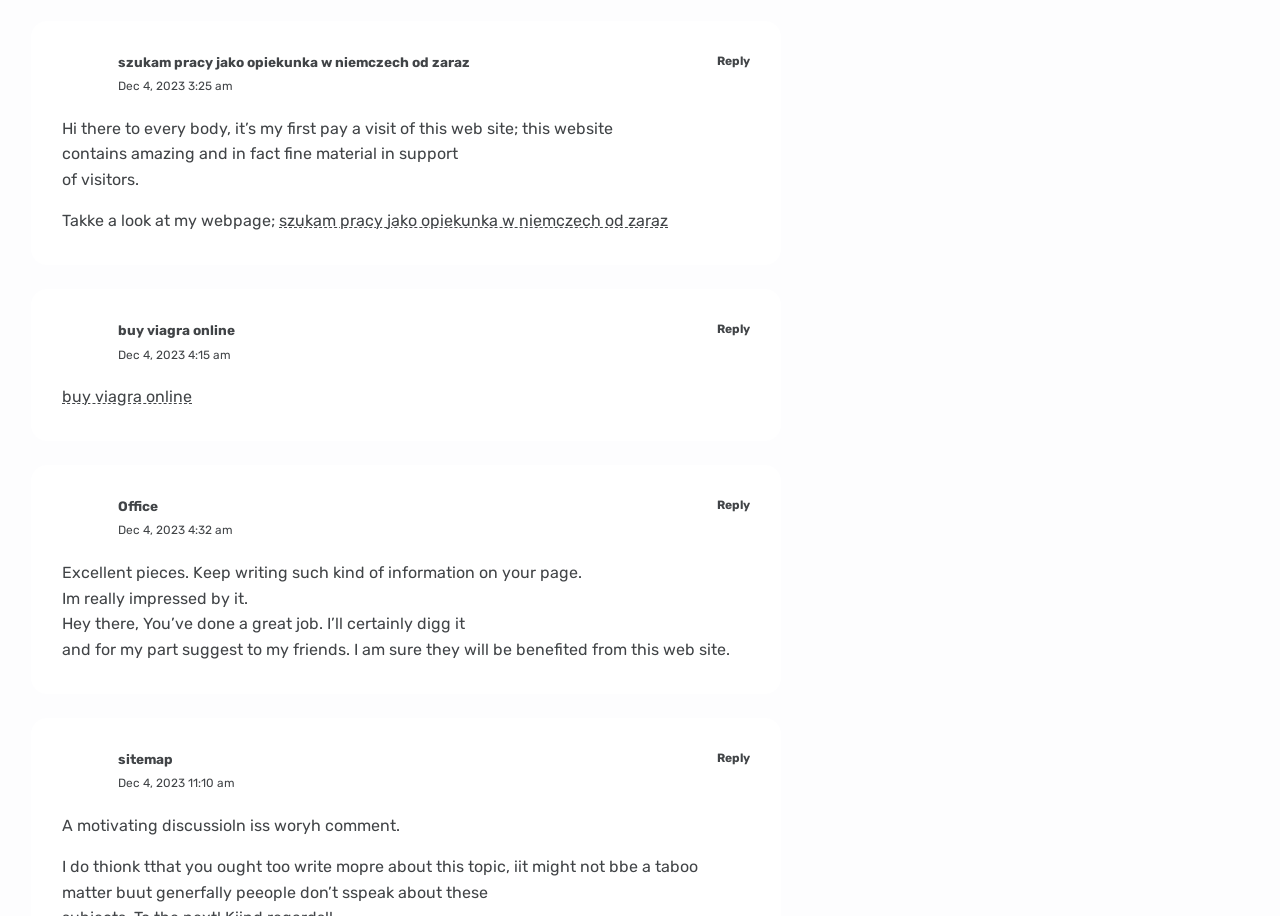Could you please study the image and provide a detailed answer to the question:
What is the topic of the first comment?

I read the content of the first comment, which starts with 'Hi there to every body, it’s my first pay a visit of this web site; this website'. The topic of this comment appears to be the content of the webpage.